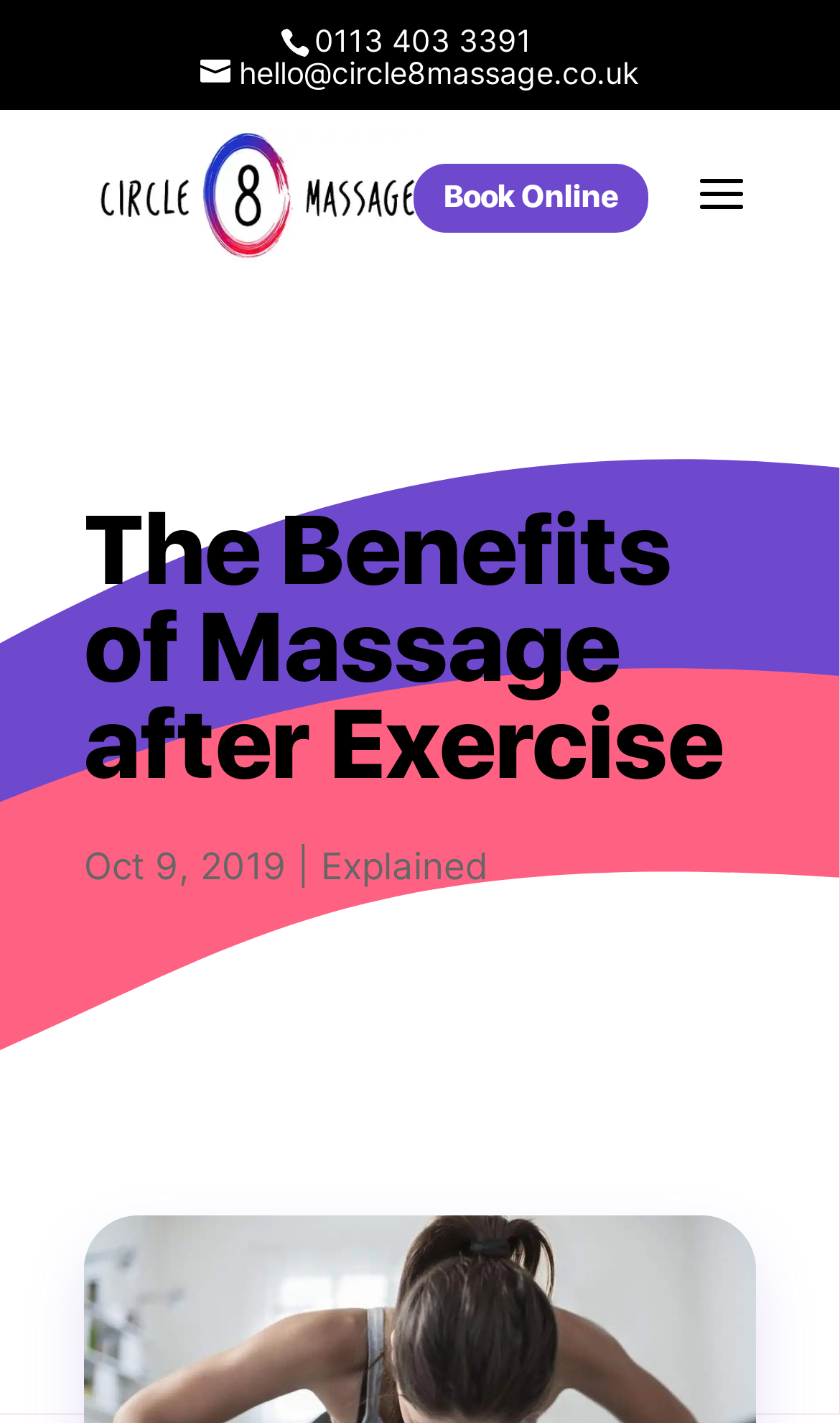Return the bounding box coordinates of the UI element that corresponds to this description: "Book Online". The coordinates must be given as four float numbers in the range of 0 and 1, [left, top, right, bottom].

[0.492, 0.115, 0.772, 0.164]